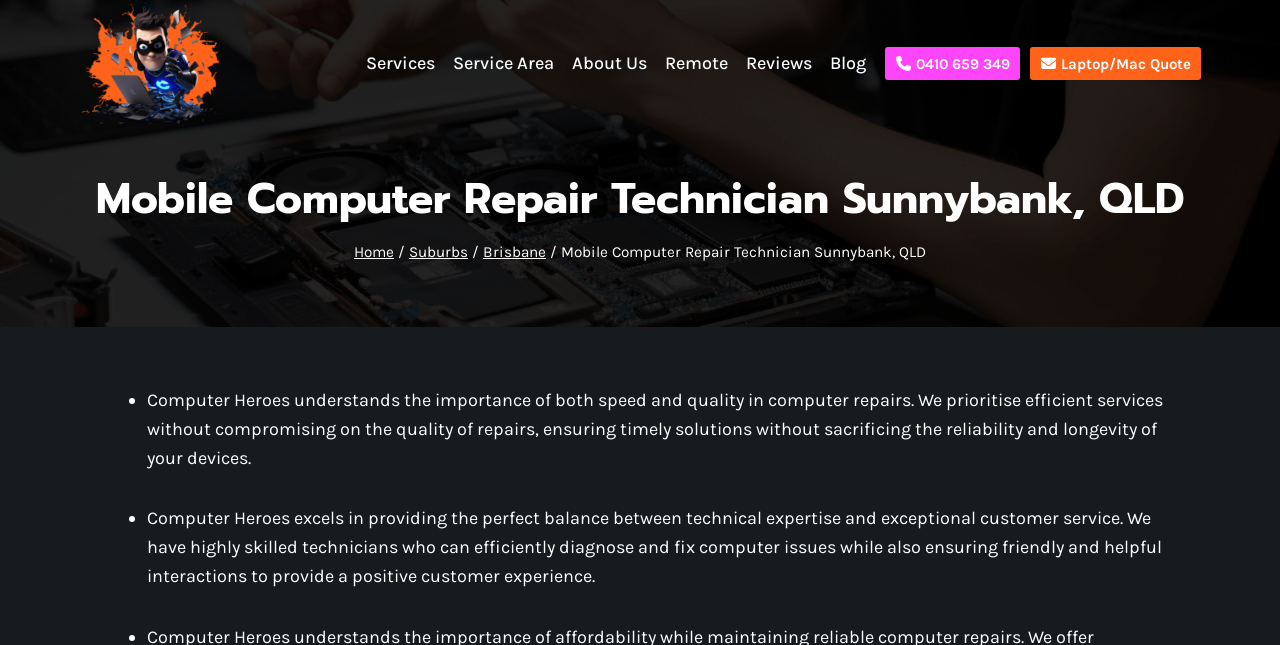What is the location of the company?
Using the image, give a concise answer in the form of a single word or short phrase.

Sunnybank, QLD